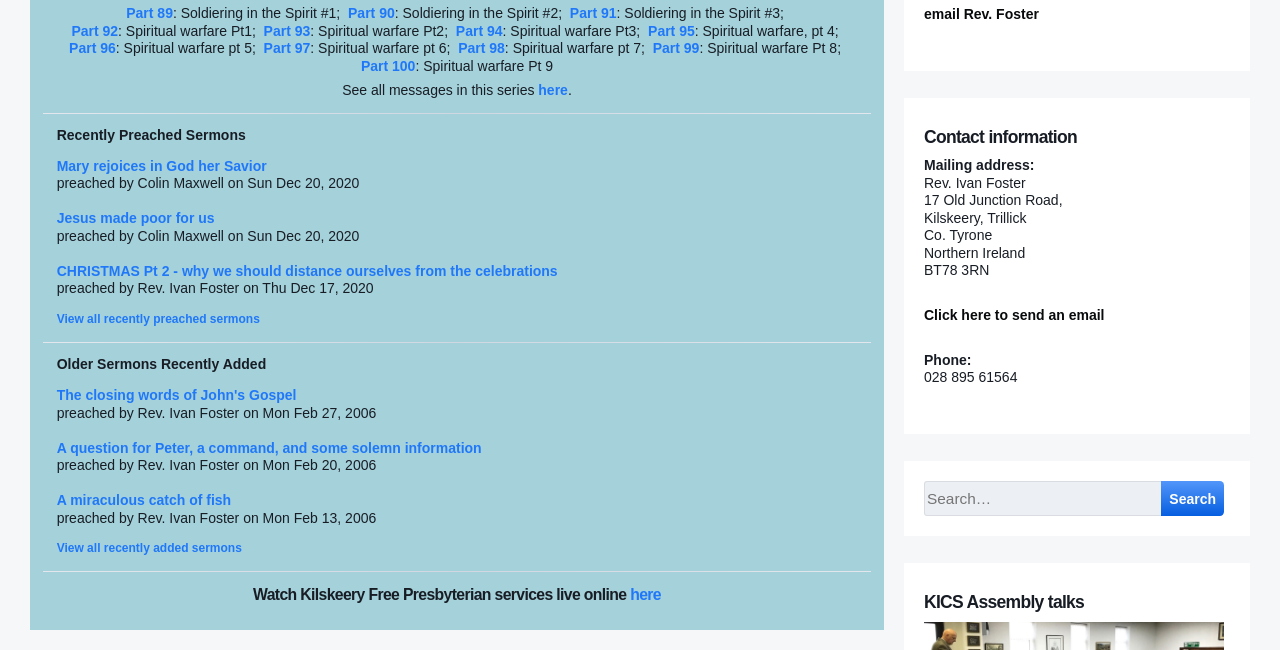Provide the bounding box for the UI element matching this description: "My Story".

None